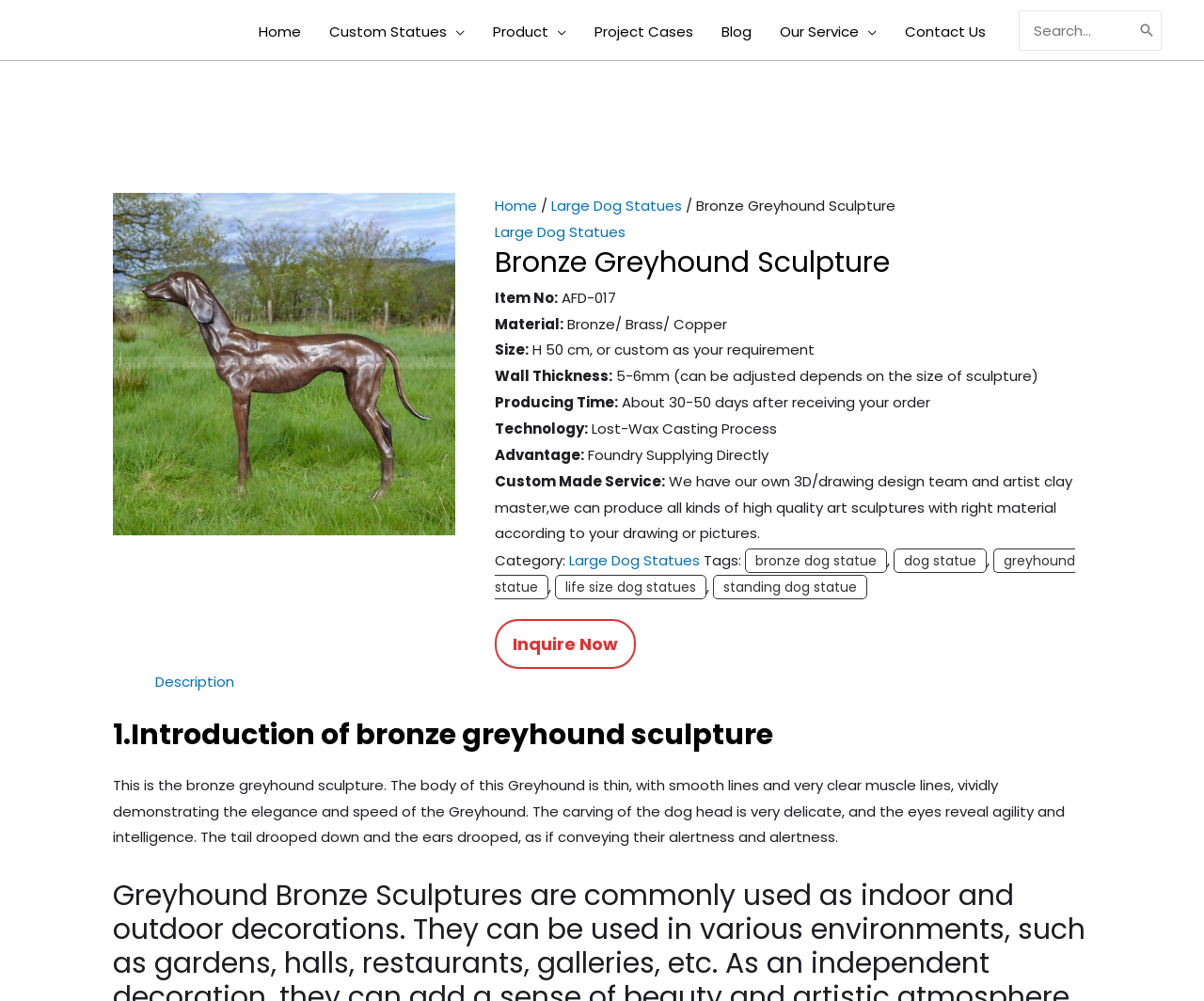Refer to the image and provide an in-depth answer to the question: 
What is the category of the sculpture?

I found the answer by looking at the 'Category:' section on the webpage, which lists the category as 'Large Dog Statues'.